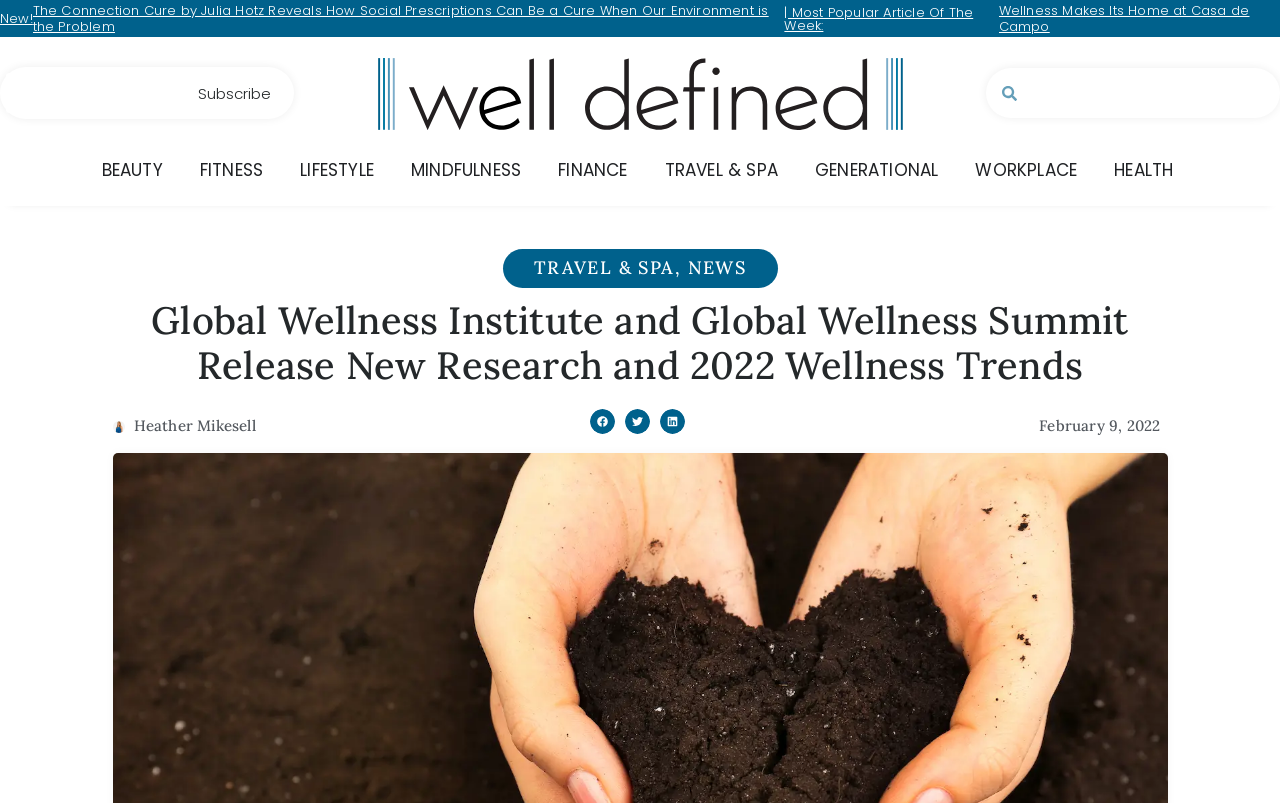Locate the bounding box coordinates of the clickable element to fulfill the following instruction: "Subscribe to the newsletter". Provide the coordinates as four float numbers between 0 and 1 in the format [left, top, right, bottom].

[0.142, 0.091, 0.225, 0.141]